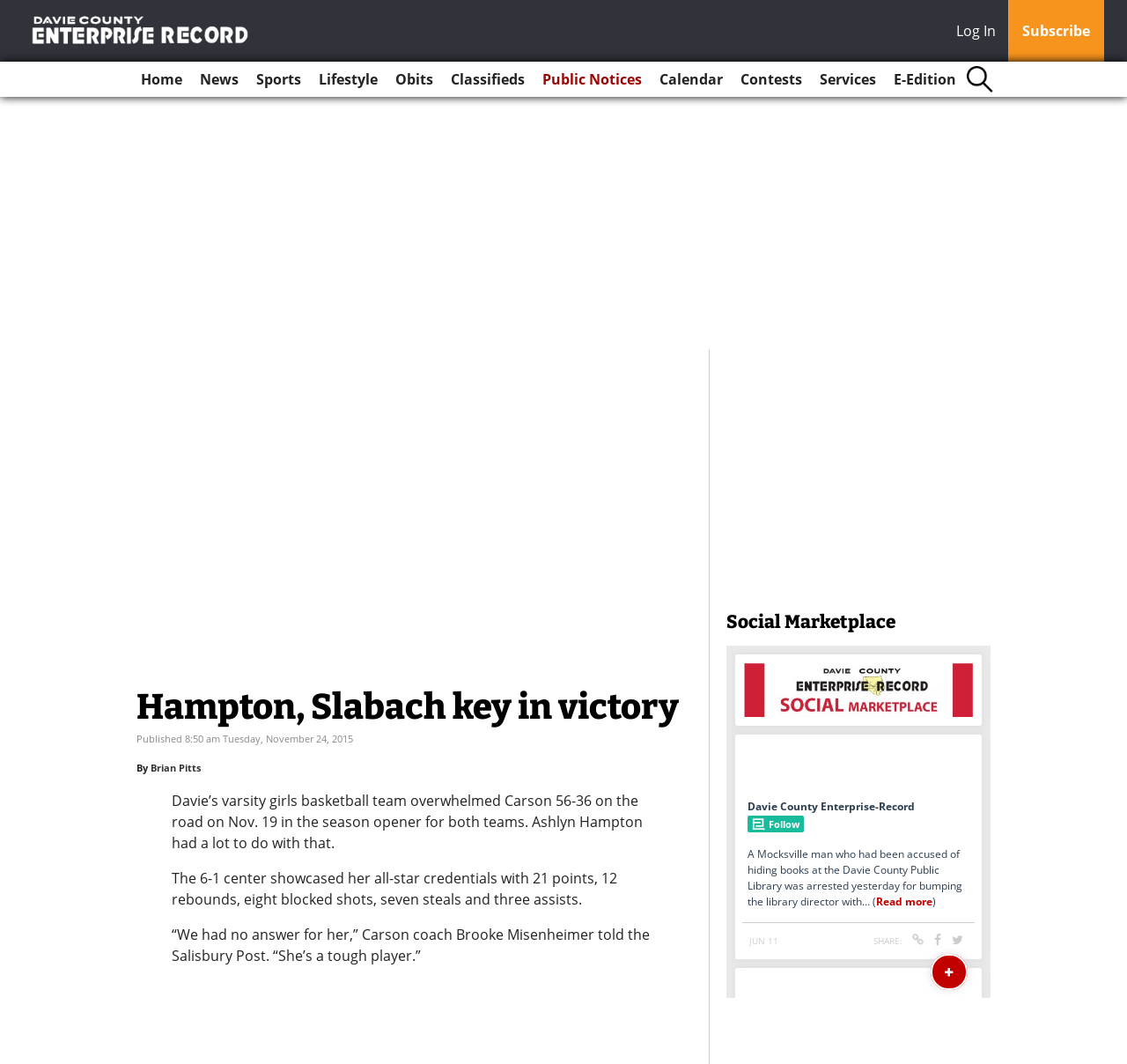What is the name of the team that played against Davie?
Look at the image and provide a short answer using one word or a phrase.

Carson